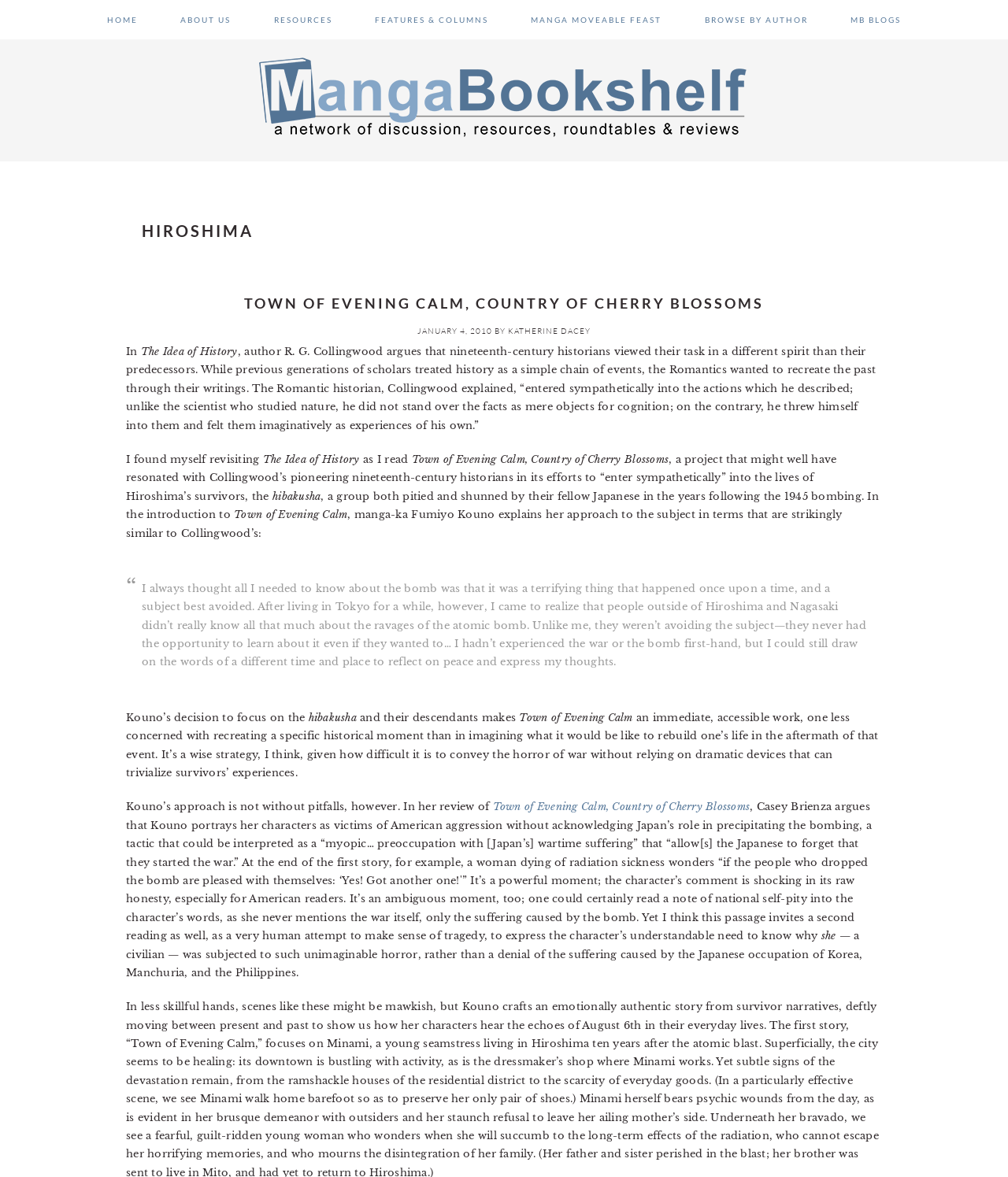Provide a single word or phrase answer to the question: 
What is the term used to describe the survivors of the Hiroshima bombing?

Hibakusha